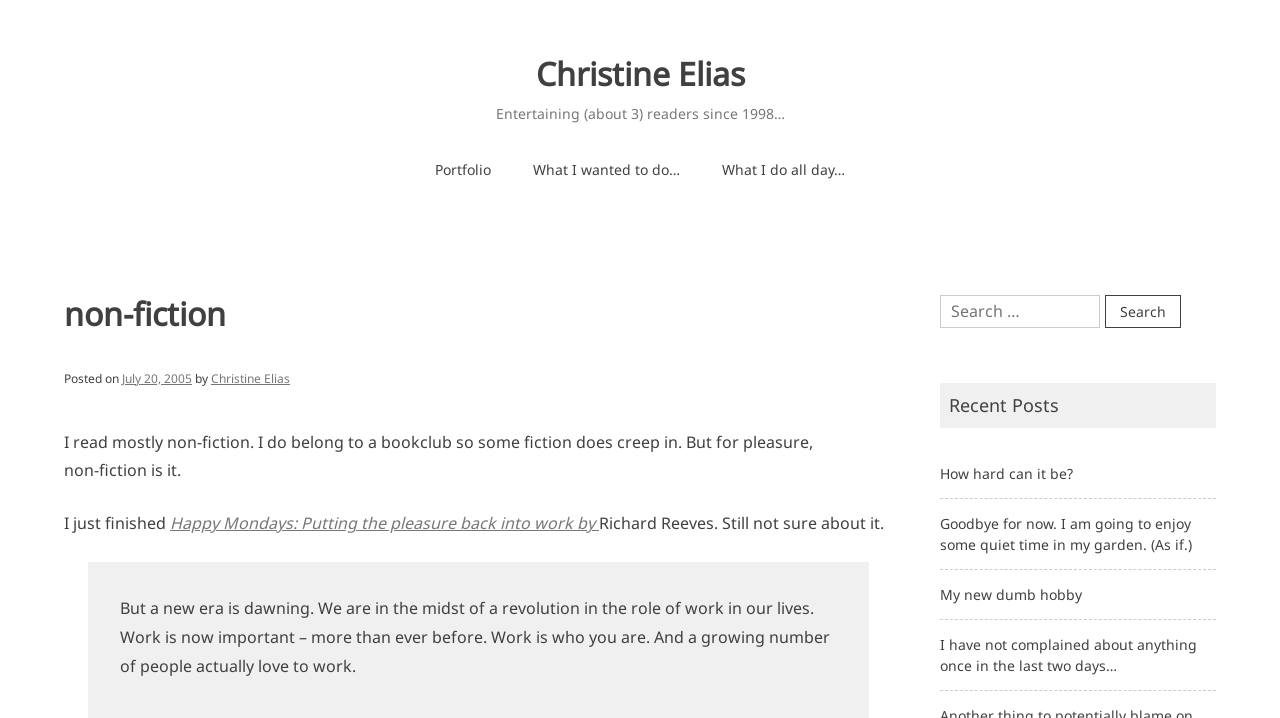Analyze the image and deliver a detailed answer to the question: What is the purpose of the search box?

The search box is located at the top right corner of the page, and it has a label 'Search for:' and a button 'Search', indicating that it is used to search the website for specific content.